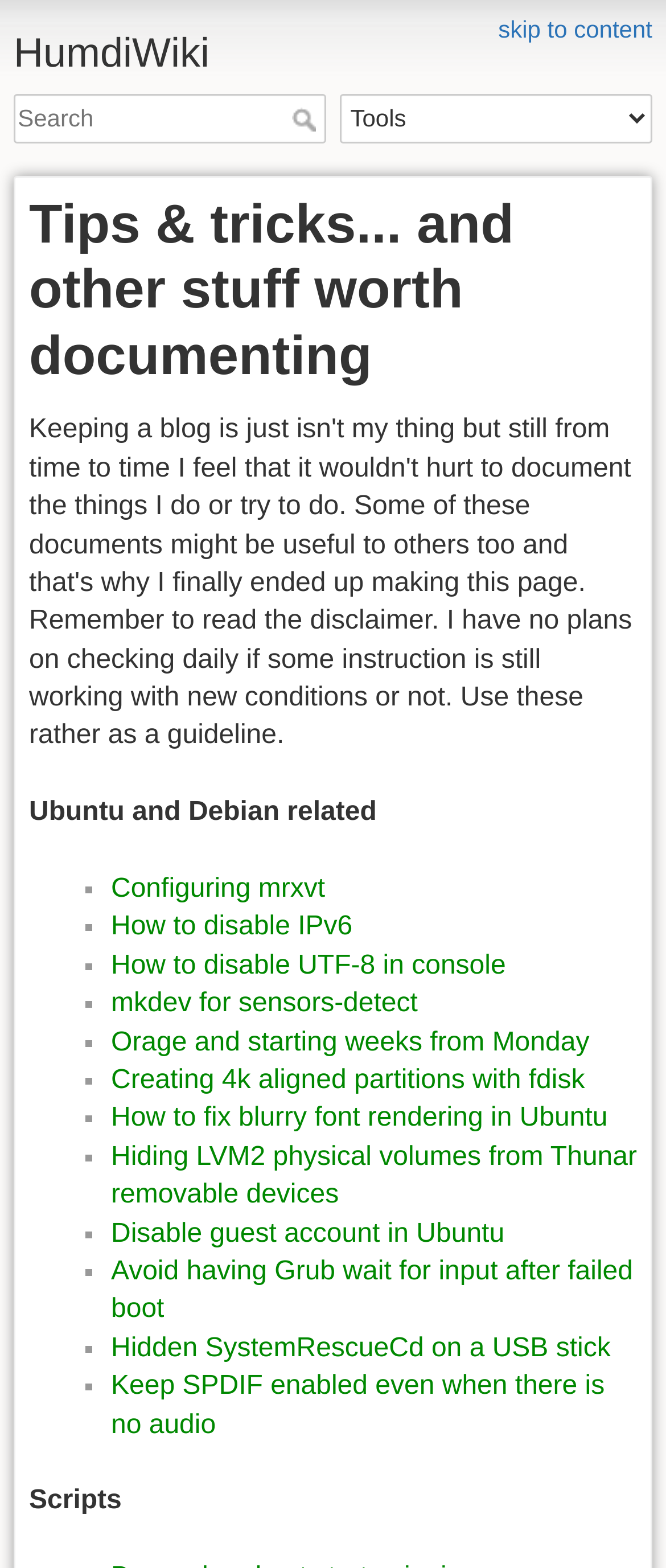What is the purpose of the search box?
Based on the image, give a one-word or short phrase answer.

To search the wiki